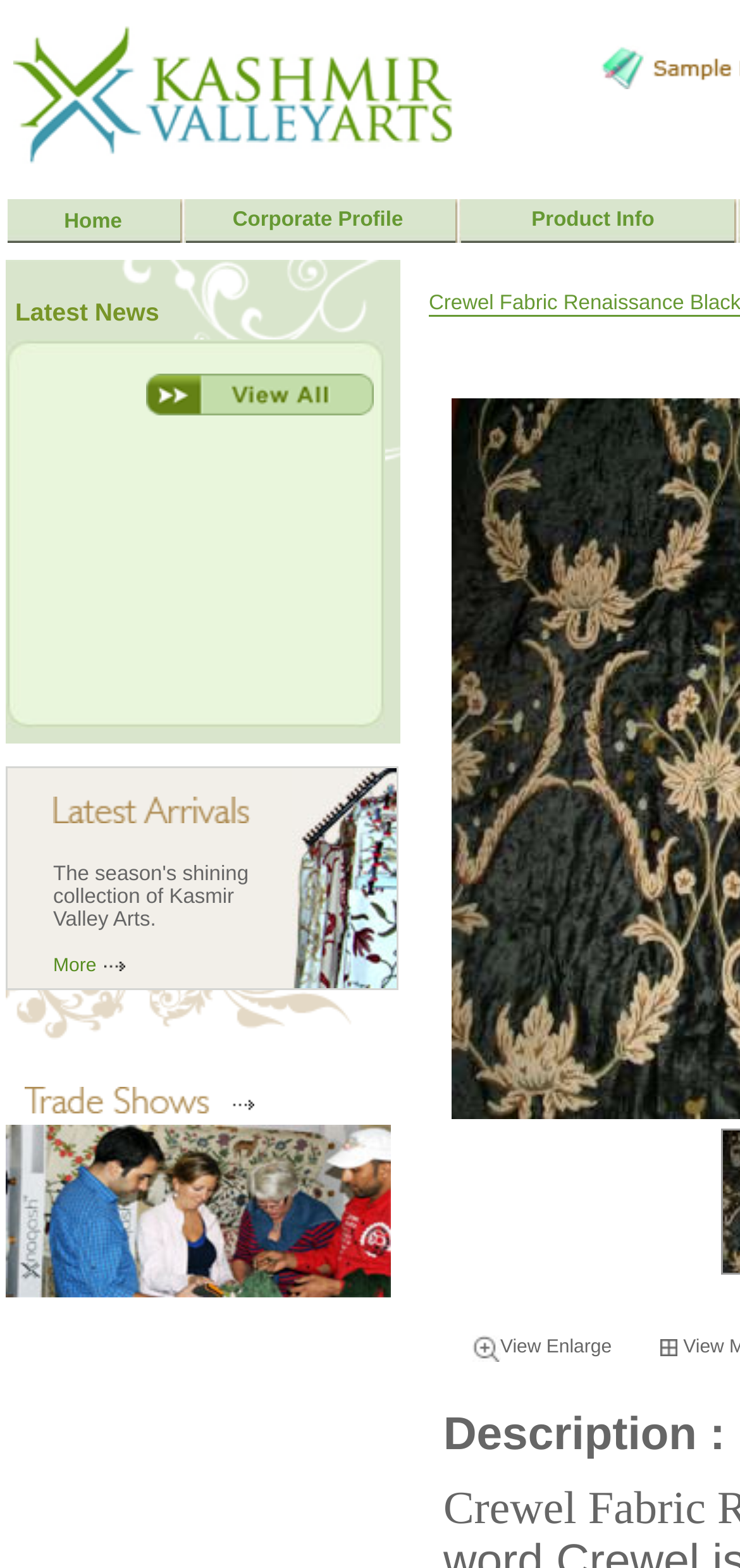Determine the bounding box coordinates for the area that needs to be clicked to fulfill this task: "Click on Kashmir Valley Arts". The coordinates must be given as four float numbers between 0 and 1, i.e., [left, top, right, bottom].

[0.018, 0.105, 0.621, 0.12]